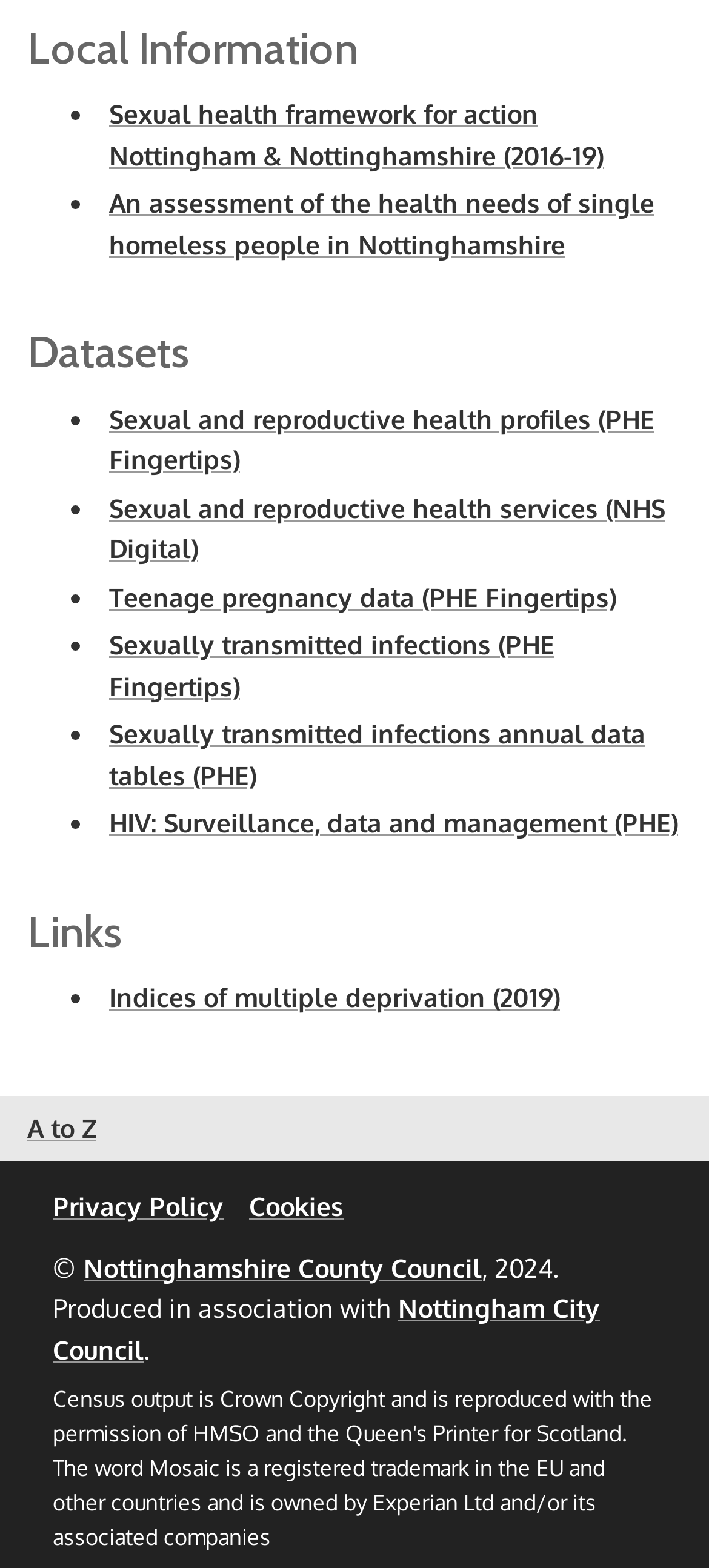Respond to the question below with a concise word or phrase:
What is the last link listed under 'Links'?

Indices of multiple deprivation